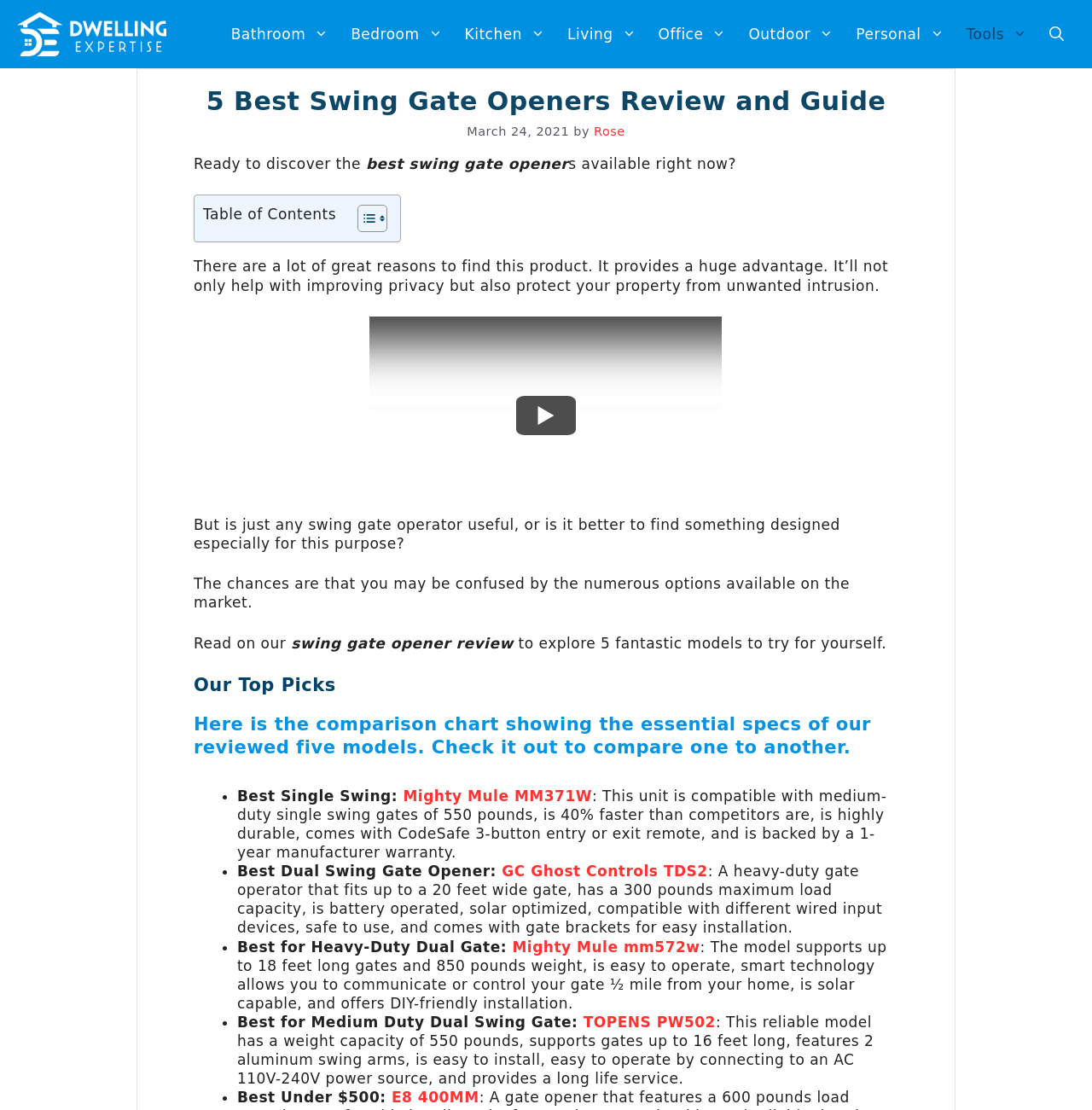Offer an extensive depiction of the webpage and its key elements.

This webpage is about reviewing and comparing the top 5 swing gate openers of 2022. At the top, there is a banner with the site's logo, "Dwelling Expertise", and a navigation menu with links to different sections of the website, such as "Bathroom", "Bedroom", and "Outdoor". Below the navigation menu, there is a header section with a heading that reads "5 Best Swing Gate Openers Review and Guide" and a time stamp indicating that the article was published on March 24, 2021. 

The main content of the webpage is divided into sections. The first section introduces the topic of swing gate openers and their benefits. There is a table of contents on the left side of the page, which allows users to navigate to different sections of the article. 

The next section is a review of the top 5 swing gate openers, with a comparison chart showing the essential specs of each model. Each model is described in detail, including its features, weight capacity, and warranty. The models are listed in bullet points, with links to each product. 

Throughout the webpage, there are several images, including a logo, icons, and a "Play Video" button. The layout is clean and easy to read, with clear headings and concise text.